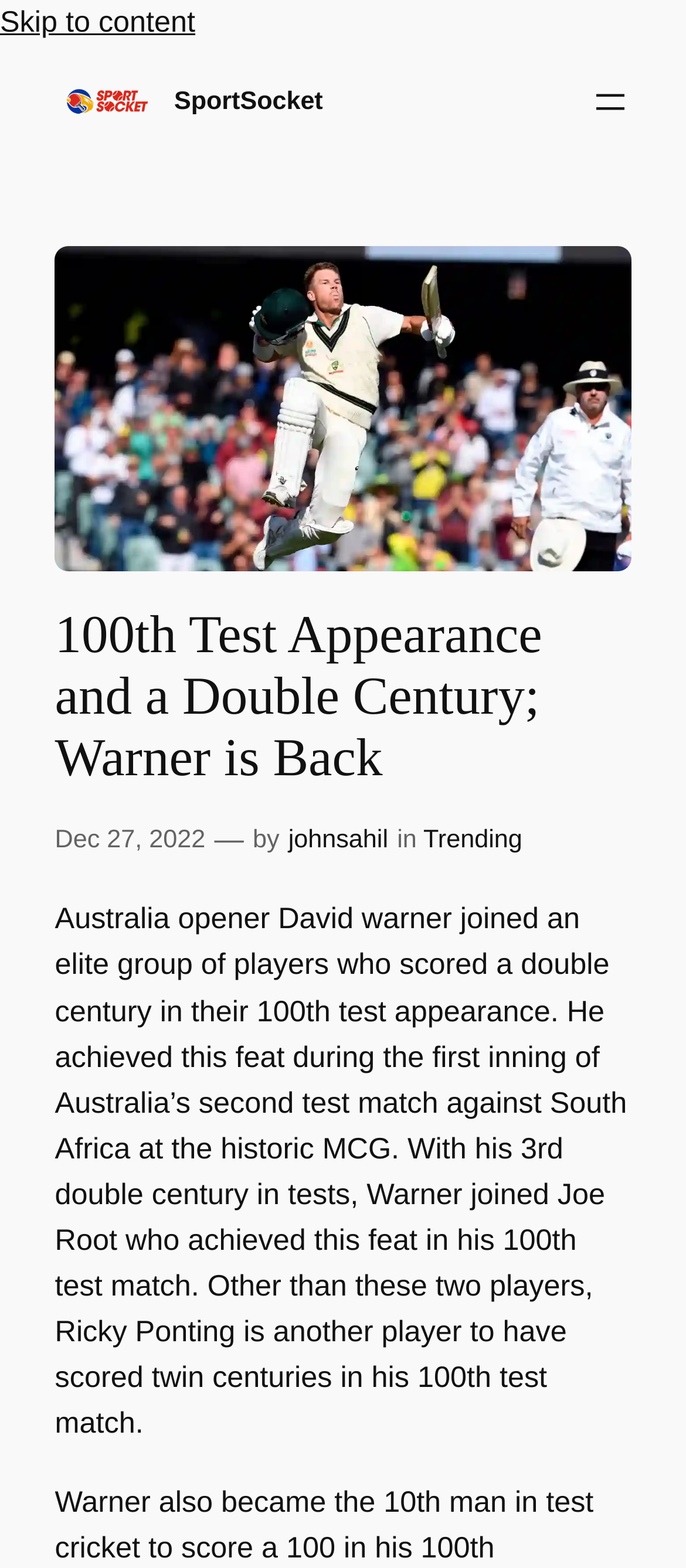Describe the webpage in detail, including text, images, and layout.

The webpage is about Australian cricketer David Warner's achievement in his 100th test appearance. At the top left, there is a logo of "SportSocket" which is both a link and an image. Next to it, there is another "SportSocket" link. On the top right, there is an "Open menu" button. 

Below the top section, there is a large figure that spans across the page. Above this figure, the main heading "100th Test Appearance and a Double Century; Warner is Back" is prominently displayed. 

On the bottom left, there is a time stamp "Dec 27, 2022" followed by a dash, the author's name "johnsahil", and the category "Trending". 

The main content of the webpage is a paragraph of text that describes David Warner's achievement, mentioning that he joined an elite group of players who scored a double century in their 100th test appearance. The text also provides more details about the match and compares Warner's feat to other players like Joe Root and Ricky Ponting.